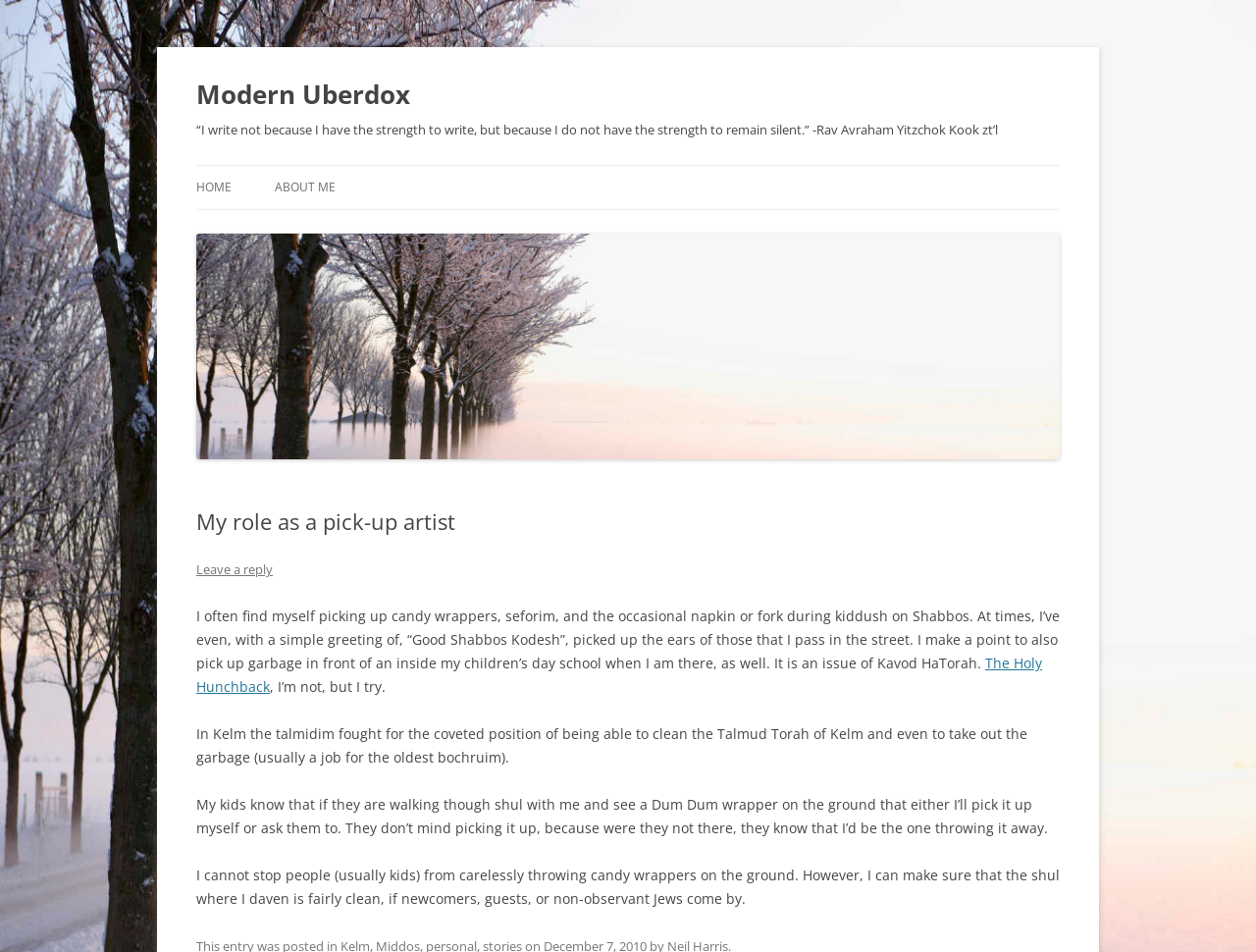Find the bounding box coordinates for the UI element that matches this description: "The Holy Hunchback".

[0.643, 0.689, 0.745, 0.706]